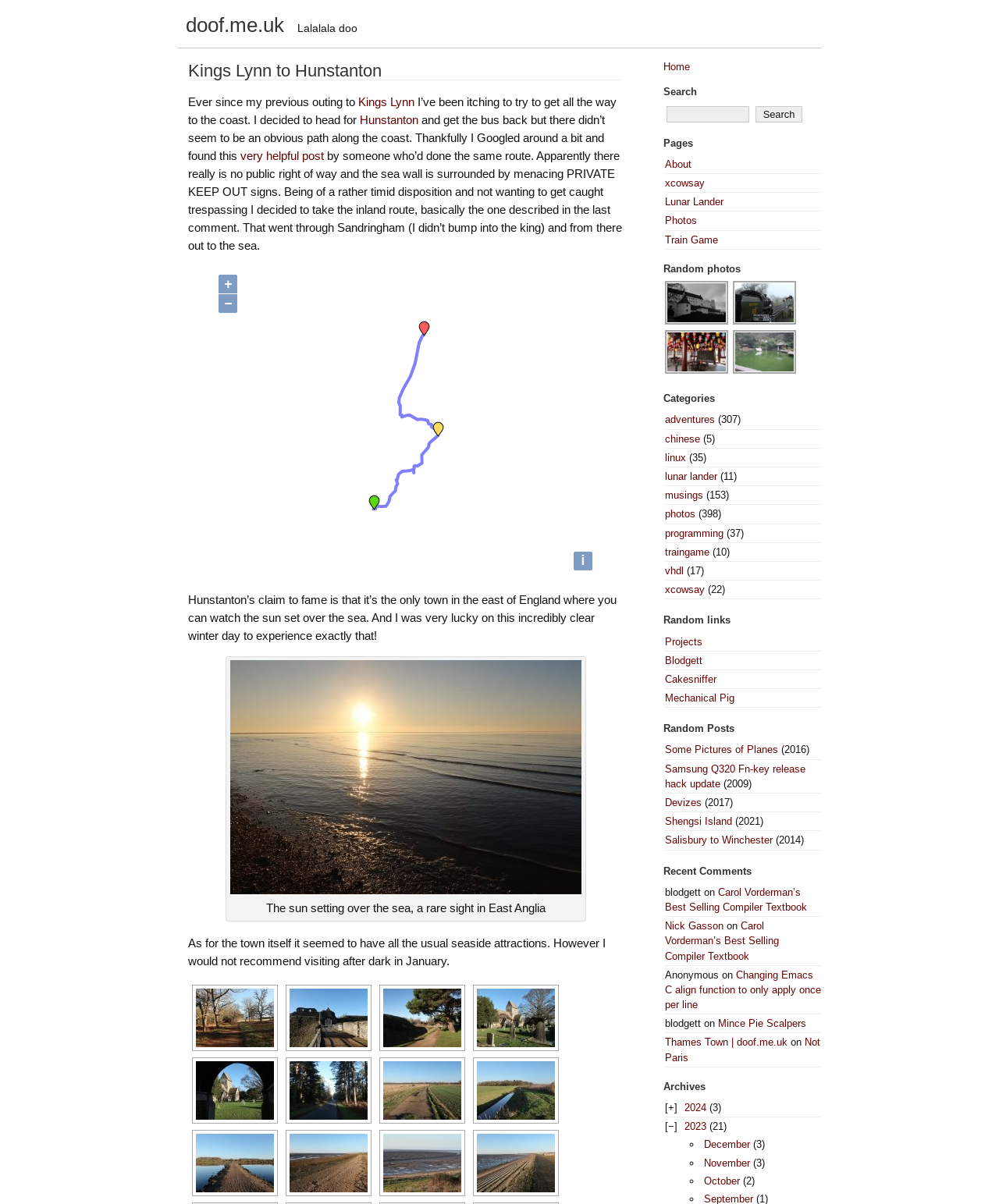Identify the bounding box coordinates necessary to click and complete the given instruction: "Read user comment".

None